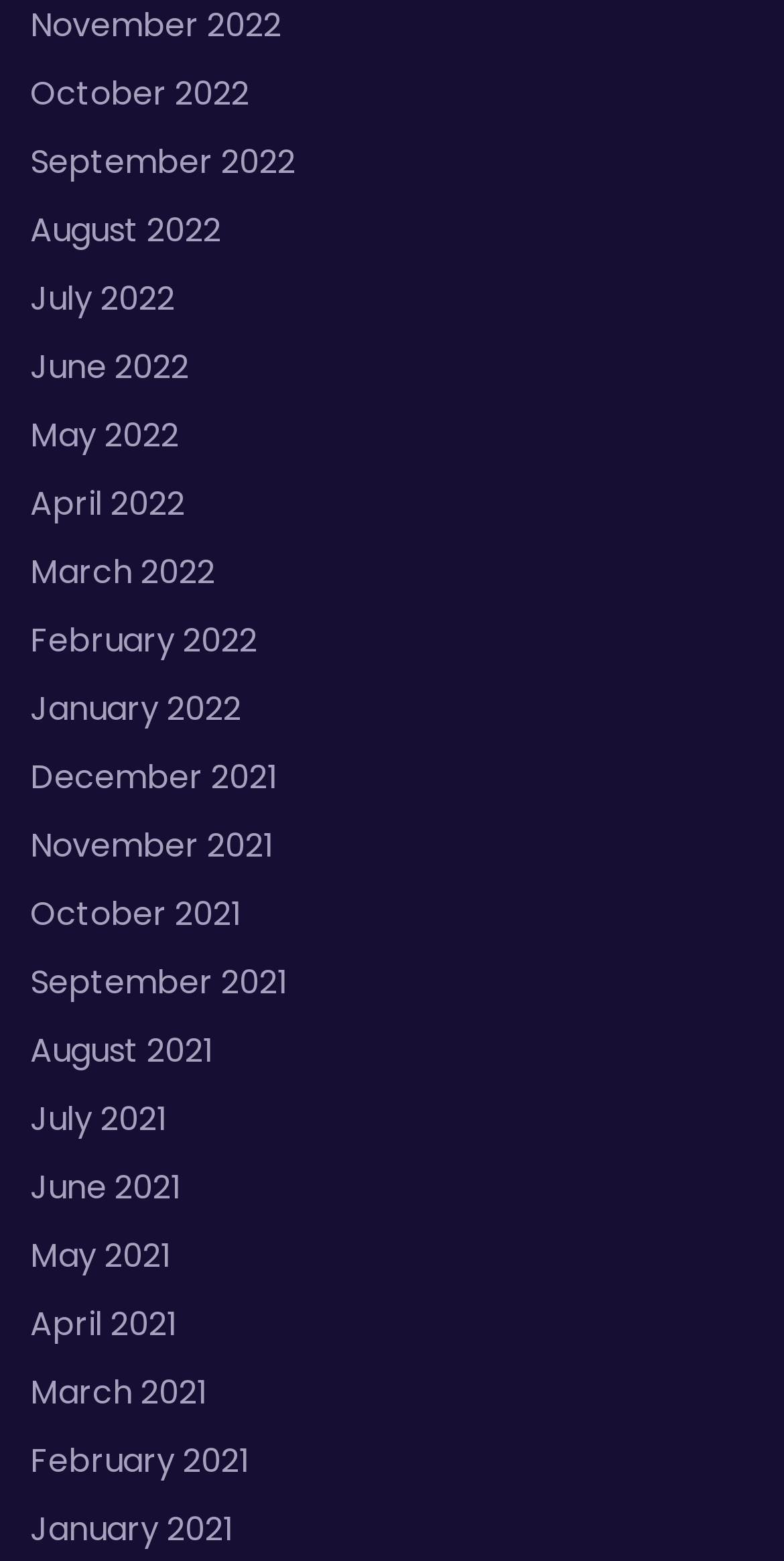Give a one-word or short phrase answer to the question: 
What is the earliest month listed?

January 2021